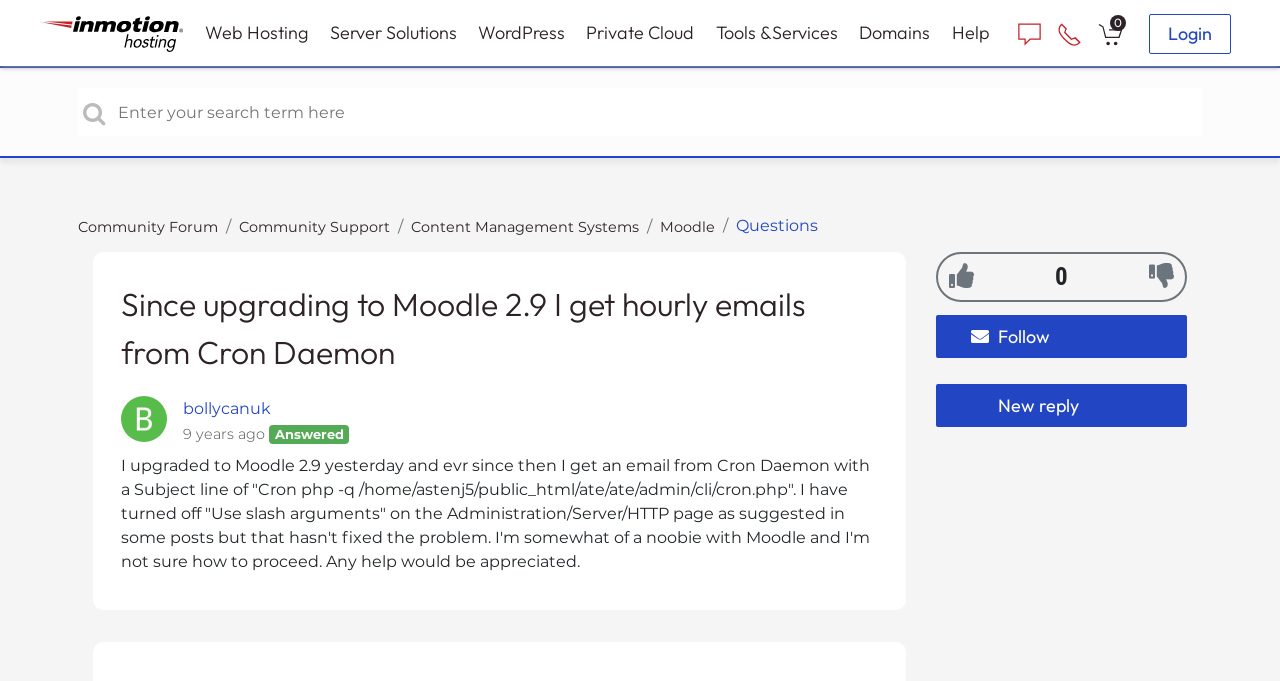Please give a concise answer to this question using a single word or phrase: 
What is the purpose of the search box?

To search the website